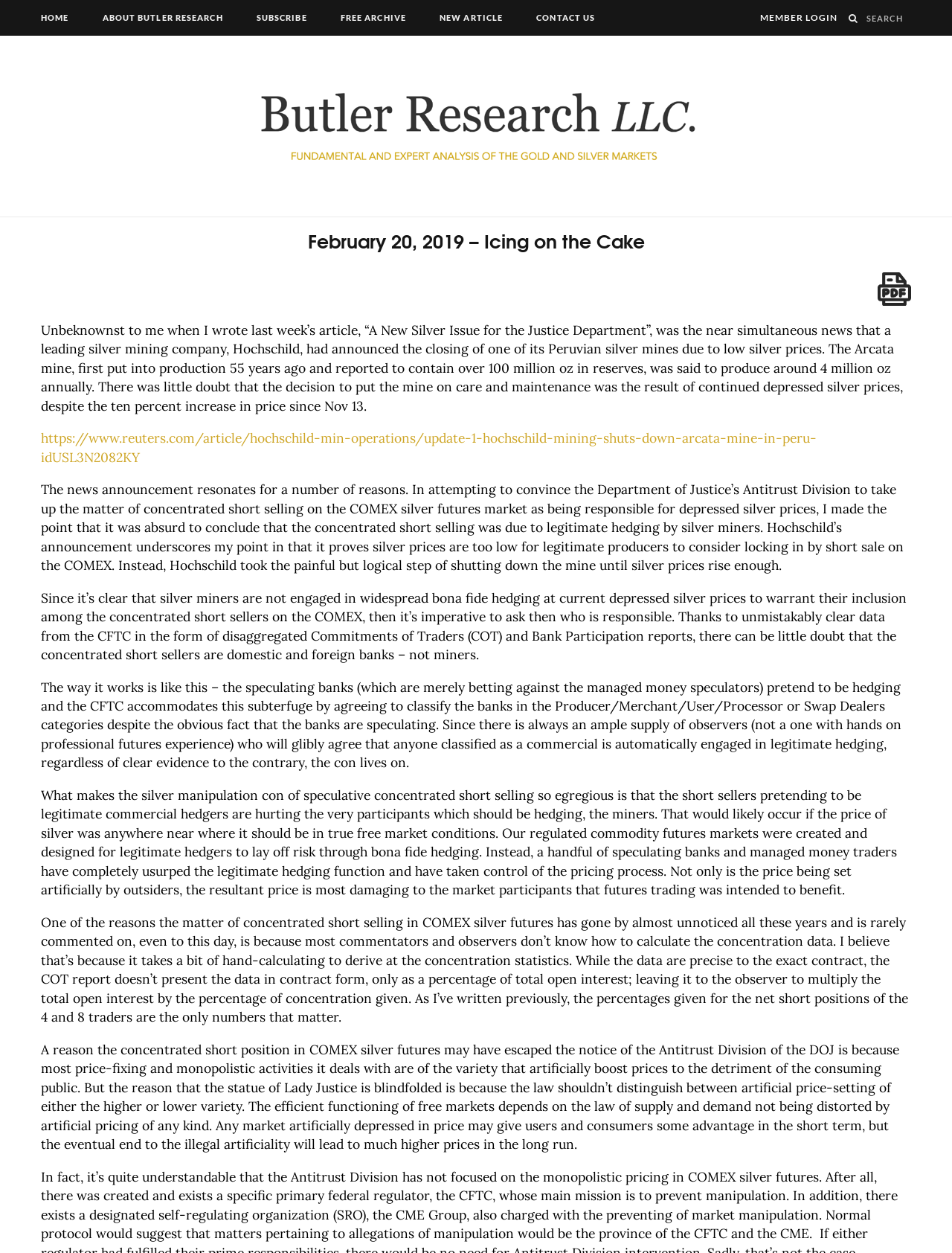What is the link 'HOME' for?
Use the information from the image to give a detailed answer to the question.

The 'HOME' link is located at the top of the webpage, with a bounding box of [0.027, 0.0, 0.089, 0.029]. It is likely used to navigate to the homepage of the website, which may contain an overview of the website's content or featured articles.